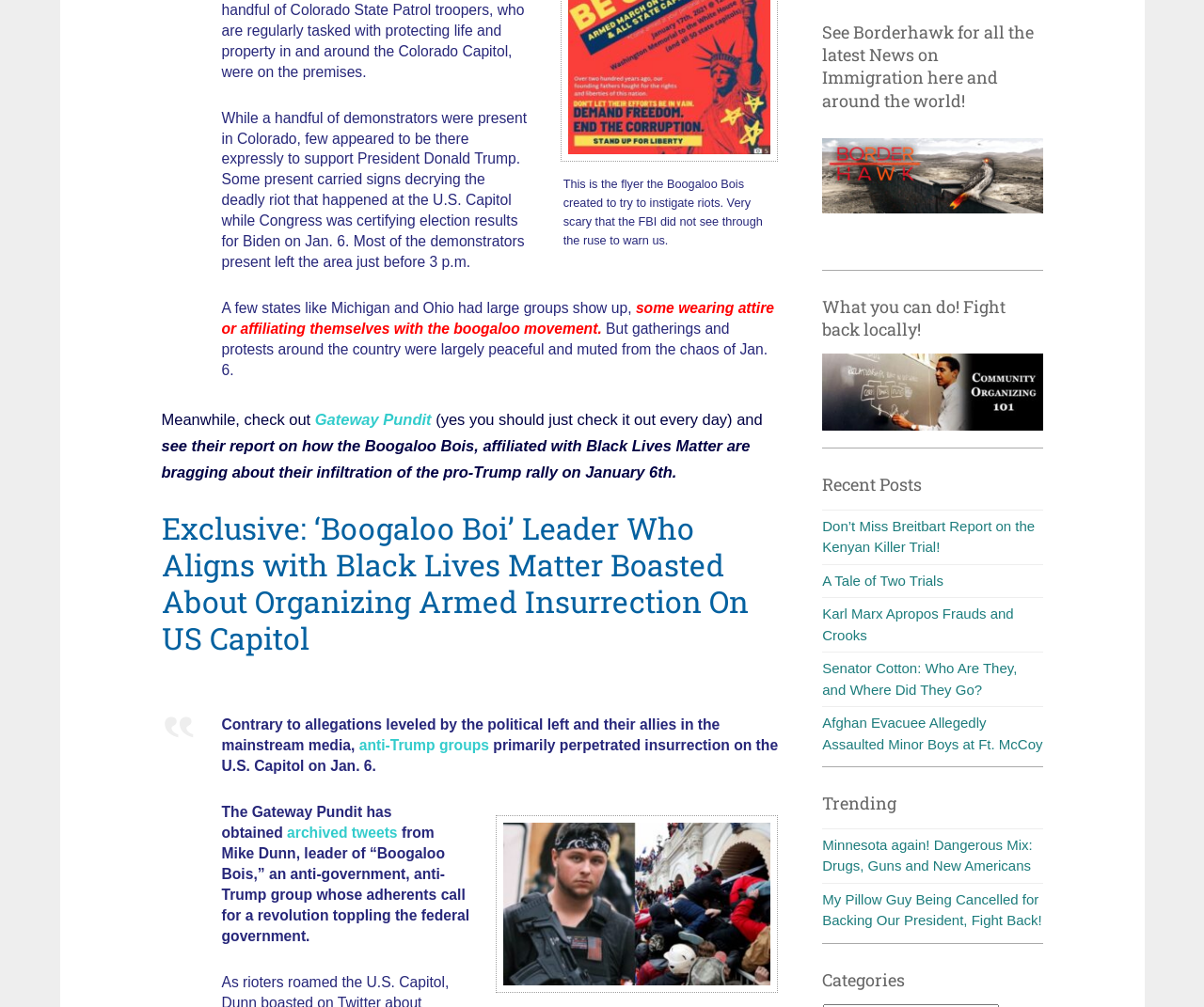What is the topic of the article?
Look at the webpage screenshot and answer the question with a detailed explanation.

The topic of the article can be determined by reading the heading 'Exclusive: ‘Boogaloo Boi’ Leader Who Aligns with Black Lives Matter Boasted About Organizing Armed Insurrection On US Capitol' and the surrounding text, which suggests that the article is about the Boogaloo Bois and their involvement in the January 6th insurrection.